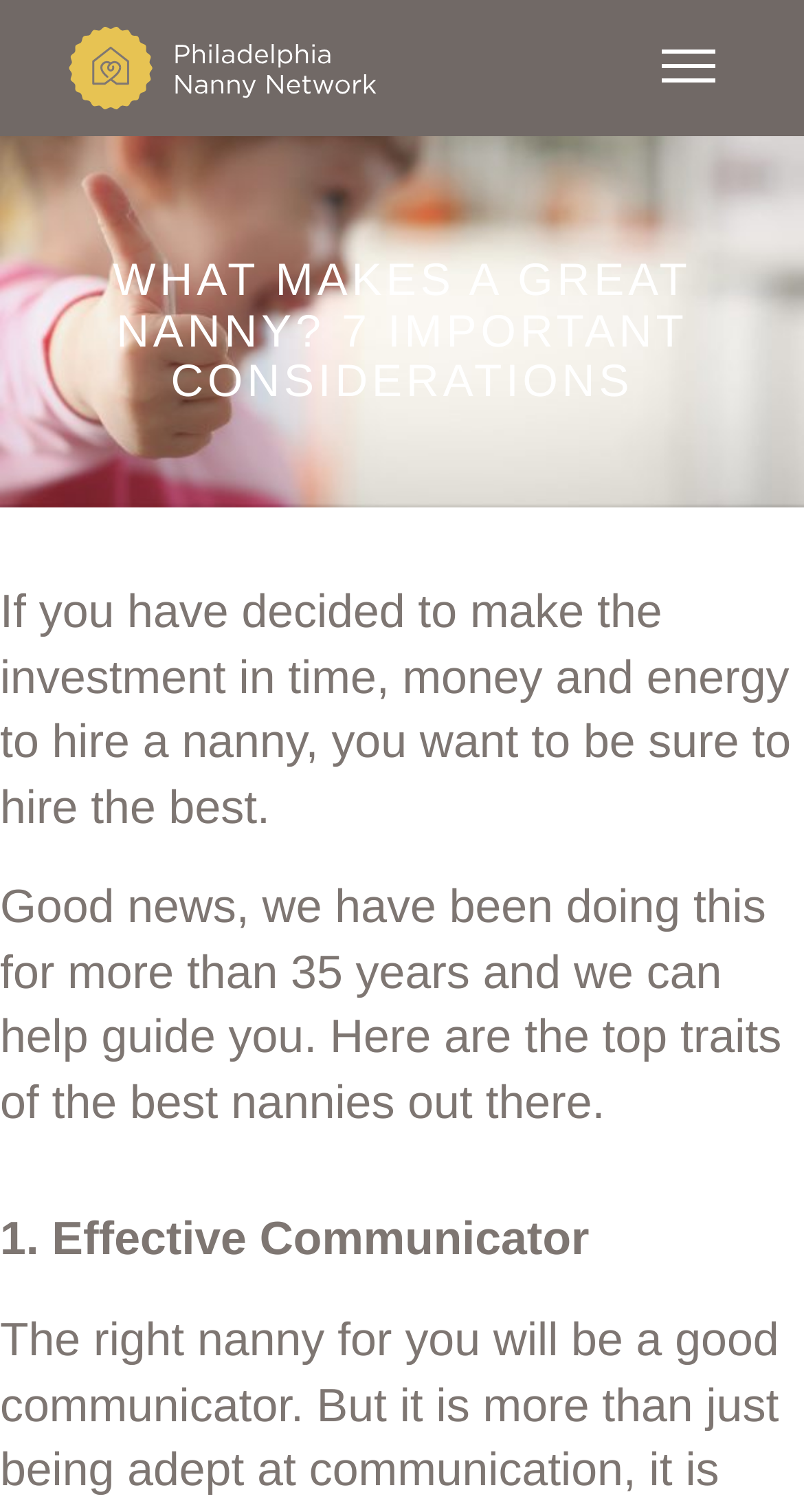Deliver a detailed narrative of the webpage's visual and textual elements.

The webpage is about what makes a great nanny, with a focus on 7 important considerations. At the top left of the page, there is a logo image with a corresponding link. On the top right, there is another link with no text. 

The main content of the page starts with a heading that repeats the title "What Makes a Great Nanny? 7 Important Considerations". Below this heading, there are three paragraphs of text. The first paragraph explains the importance of hiring a good nanny, while the second paragraph introduces the expertise of Philadelphia Nanny Network in guiding the hiring process. The third paragraph is a blank line, separating the introduction from the main content.

Below the introductory text, there is a subheading "1. Effective Communicator", which is the first of the 7 important considerations.